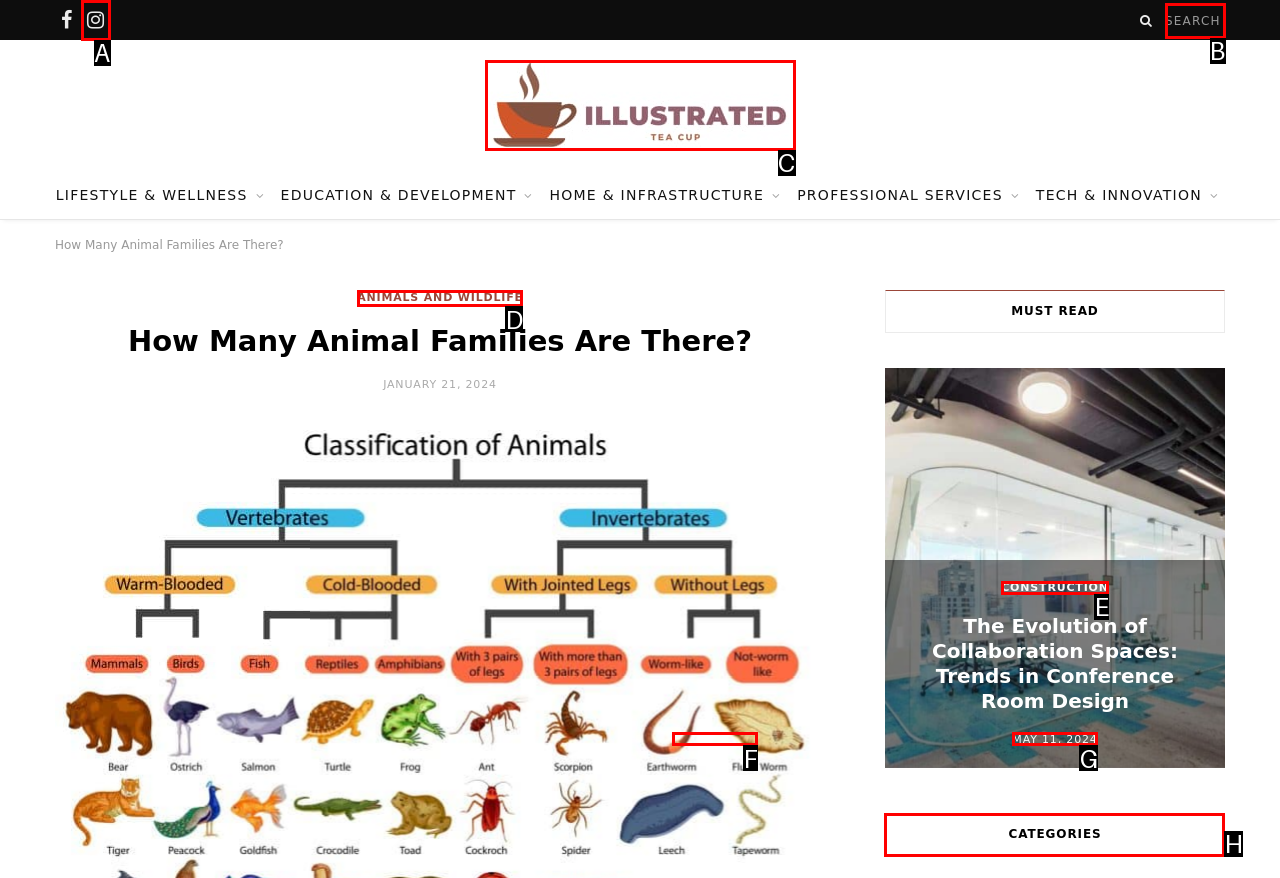From the given options, tell me which letter should be clicked to complete this task: Check the categories
Answer with the letter only.

H